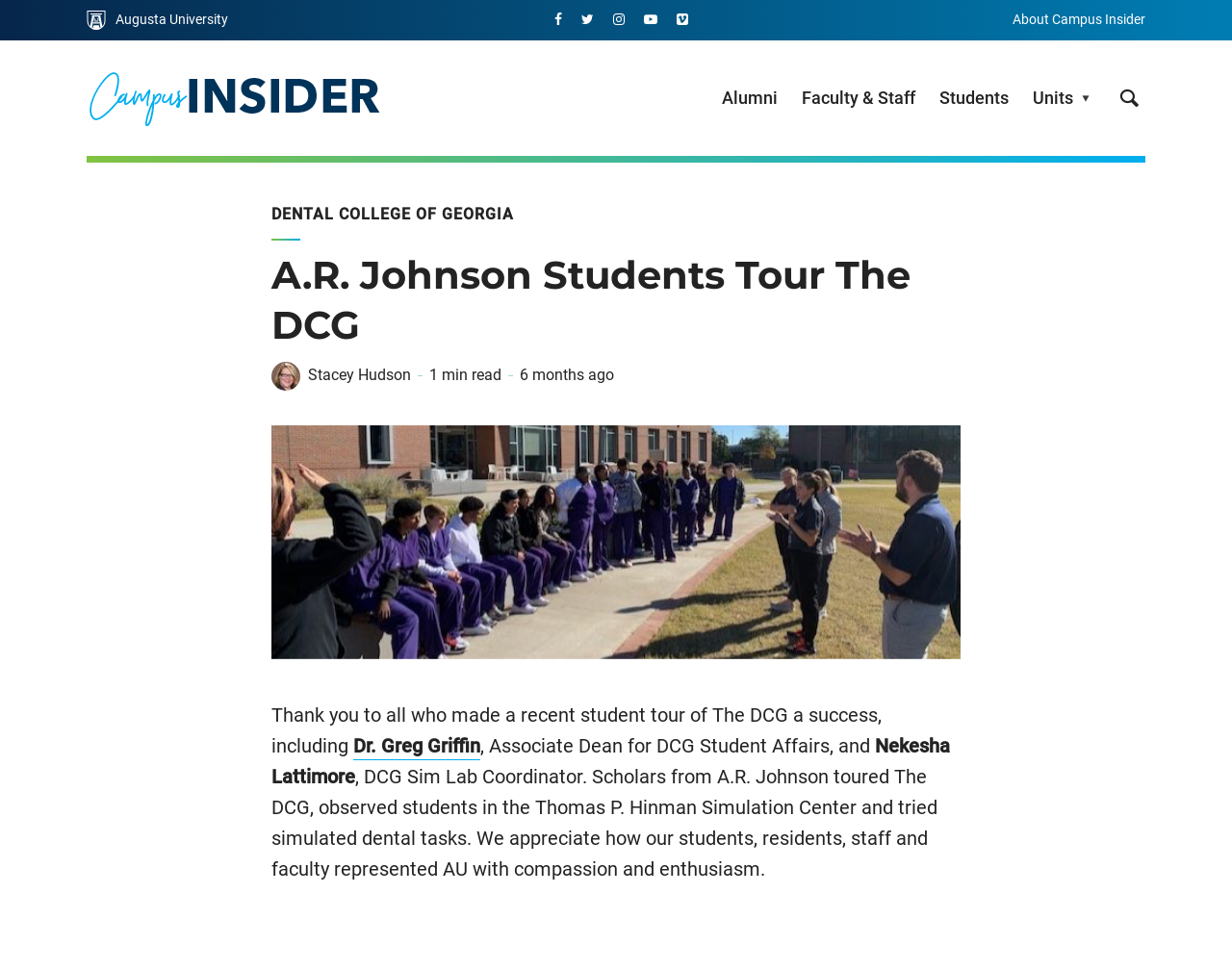What is the name of the college being toured?
Could you answer the question with a detailed and thorough explanation?

The question can be answered by looking at the text content of the webpage, specifically the heading 'A.R. Johnson Students Tour The DCG' and the link 'DENTAL COLLEGE OF GEORGIA', which indicates that the college being toured is The DCG, or Dental College of Georgia.